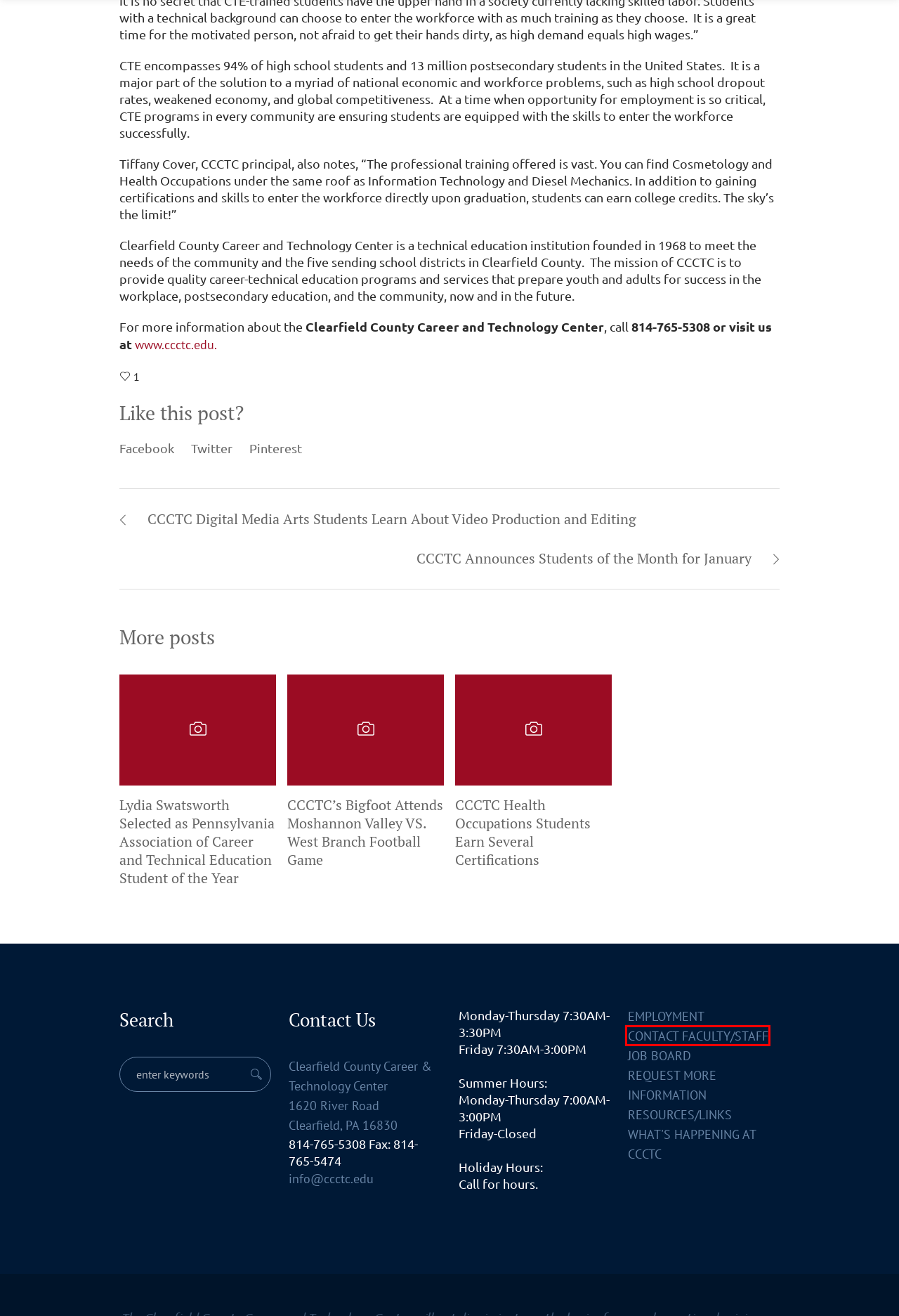Analyze the screenshot of a webpage featuring a red rectangle around an element. Pick the description that best fits the new webpage after interacting with the element inside the red bounding box. Here are the candidates:
A. CCCTC Health Occupations Students Earn Several Certifications - CCCTC
B. Resources/Links - CCCTC
C. Request More Information - CCCTC
D. CCCTC Announces Students of the Month for January - CCCTC
E. CCCTC's Bigfoot Attends Moshannon Valley VS. West Branch Football Game - CCCTC
F. Job Board - CCCTC
G. CCCTC Digital Media Arts Students Learn About Video Production and Editing - CCCTC
H. Contact Information - CCCTC

H